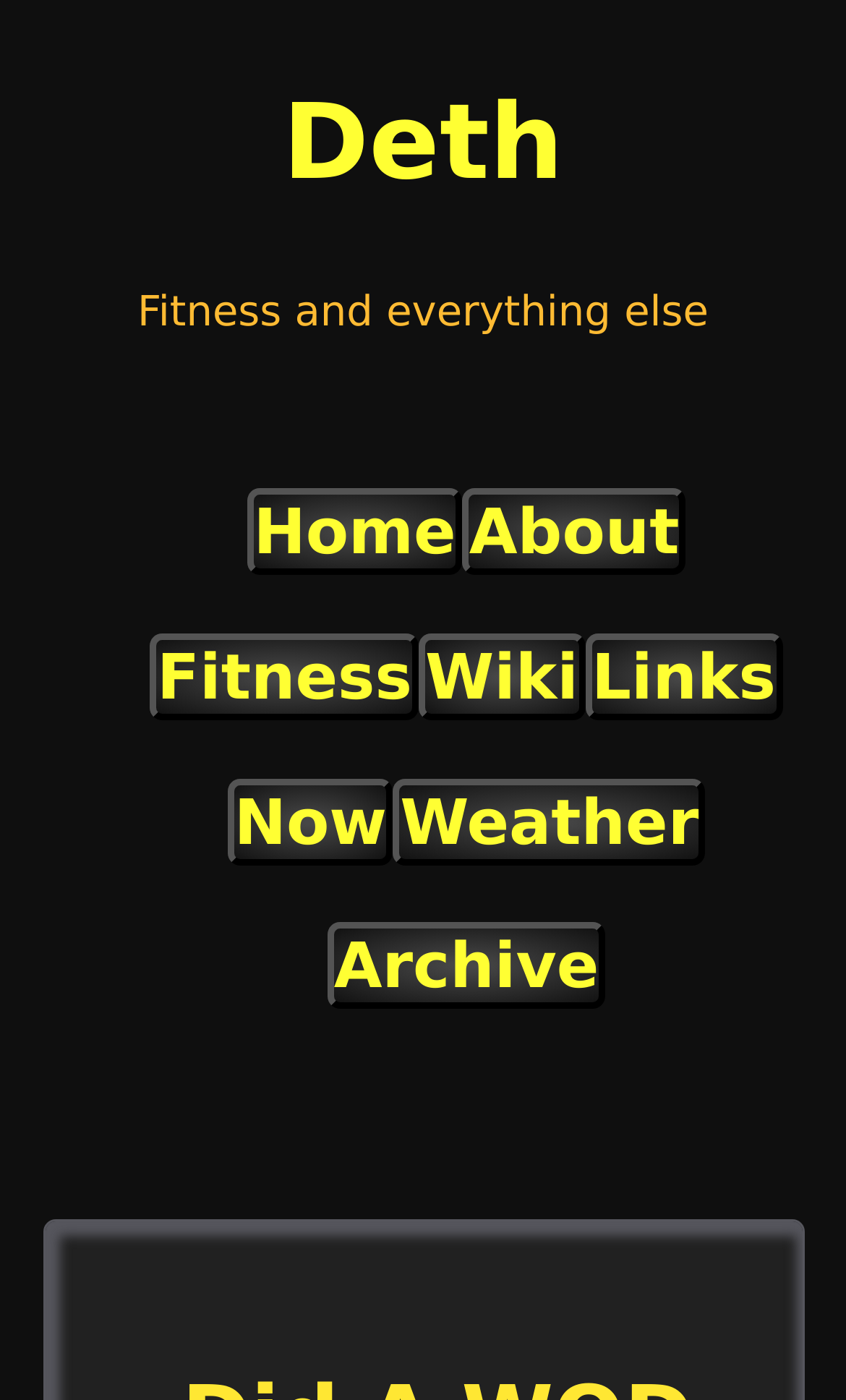How many navigation links are there?
Ensure your answer is thorough and detailed.

The navigation section of the webpage contains 8 links, which are 'Home', 'About', 'Fitness', 'Wiki', 'Links', 'Now', 'Weather', and 'Archive'. These links are likely to lead to different sections or pages of the website.